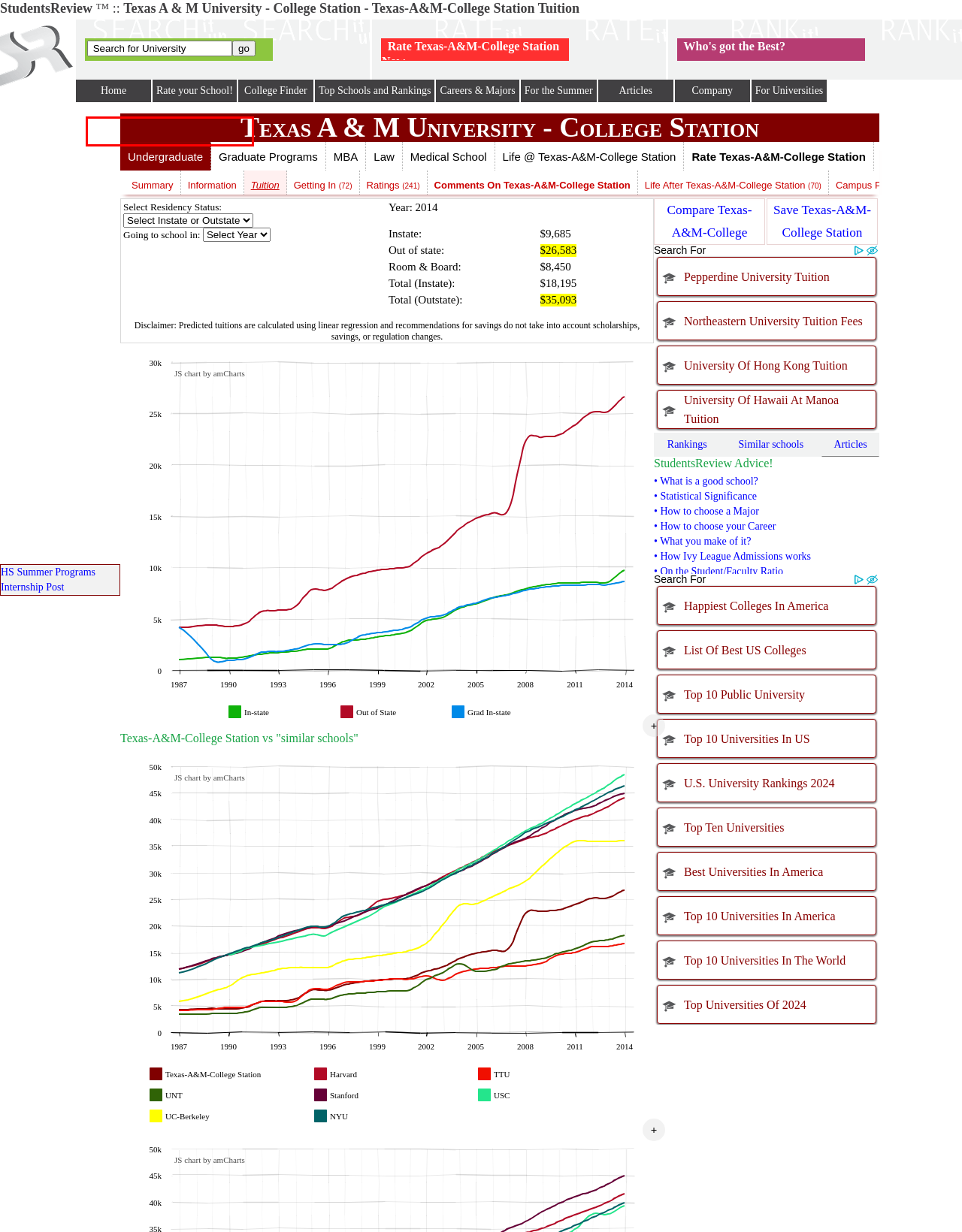Observe the screenshot of the webpage, locate the red bounding box, and extract the text content within it.

or within distance of city 1mi 5mi 10mi 20mi 30mi 40mi 50mi 60mi 70mi 80mi 90mi 100mi 150mi 200mi 250mi AK AL AR AS AZ CA CO CT DC DE FL FM GA GU HI IA ID IL IN KS KY LA MA MD ME MH MI MN MO MP MS MT NC ND NE NH NJ NM NV NY OH OK OR PA PR PW RI SC SD TN TX UT VA VI VT WA WI WV WY